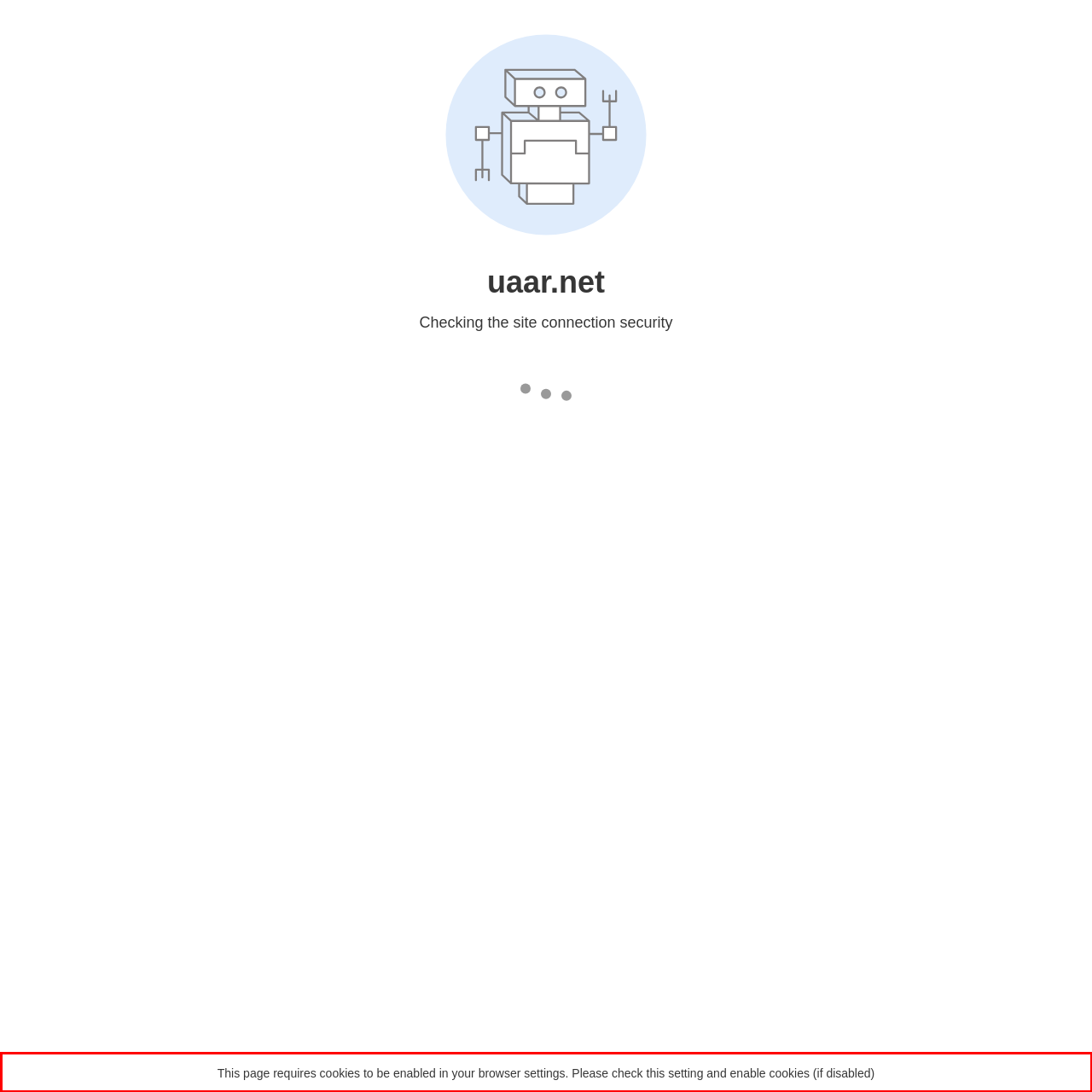Please extract the text content within the red bounding box on the webpage screenshot using OCR.

This page requires cookies to be enabled in your browser settings. Please check this setting and enable cookies (if disabled)